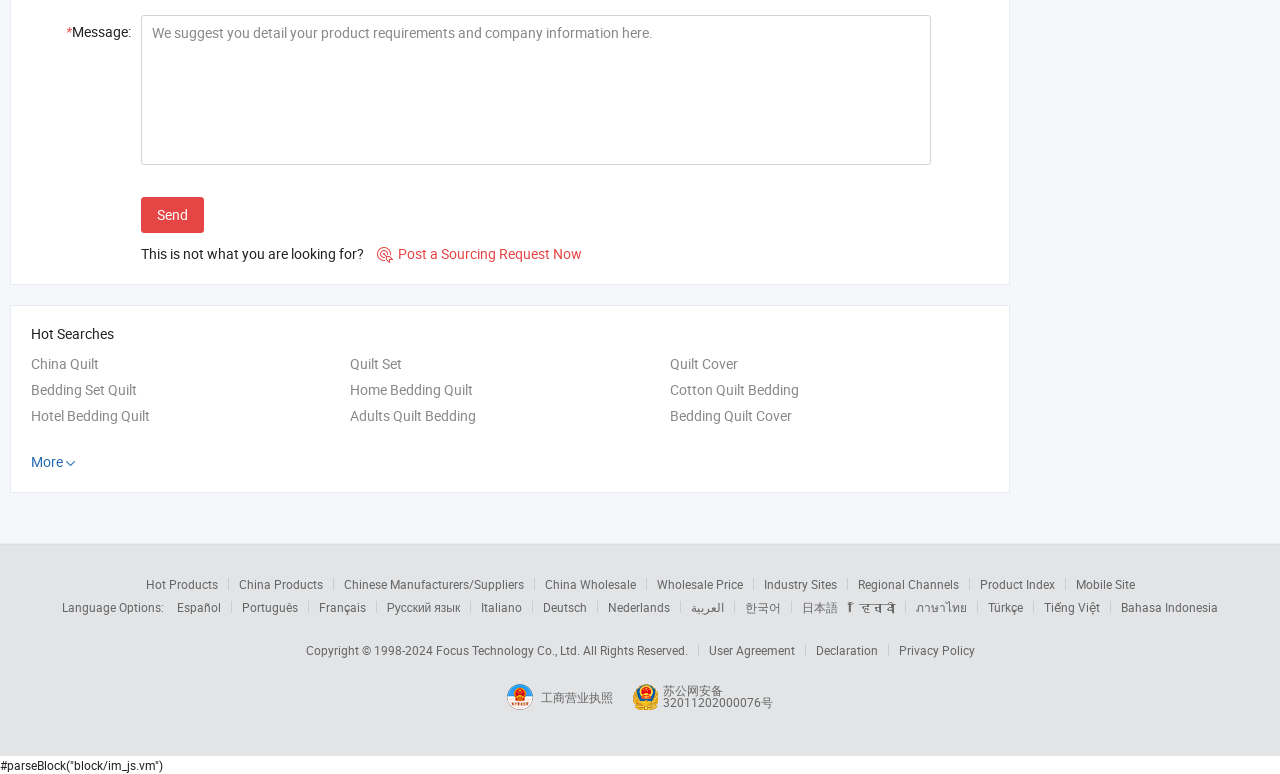Please determine the bounding box coordinates for the element that should be clicked to follow these instructions: "Search for China Quilt".

[0.024, 0.457, 0.077, 0.481]